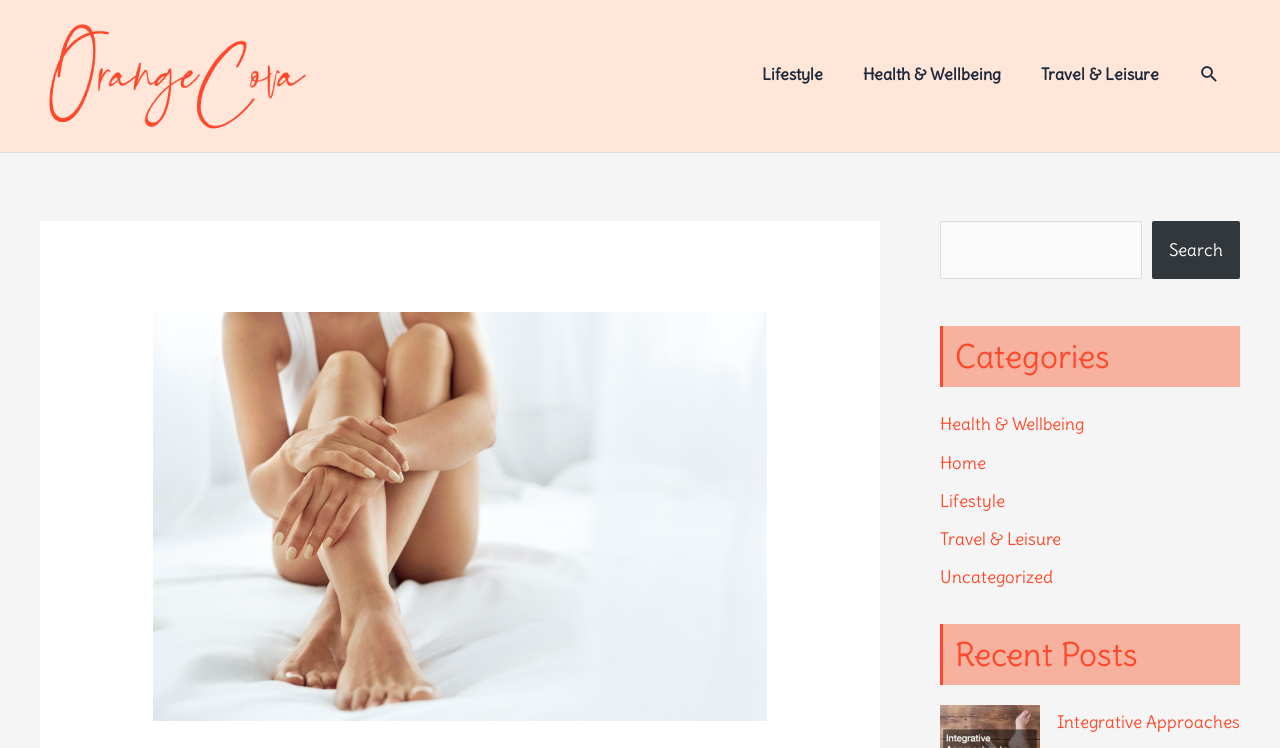How many navigation links are at the top?
Identify the answer in the screenshot and reply with a single word or phrase.

4